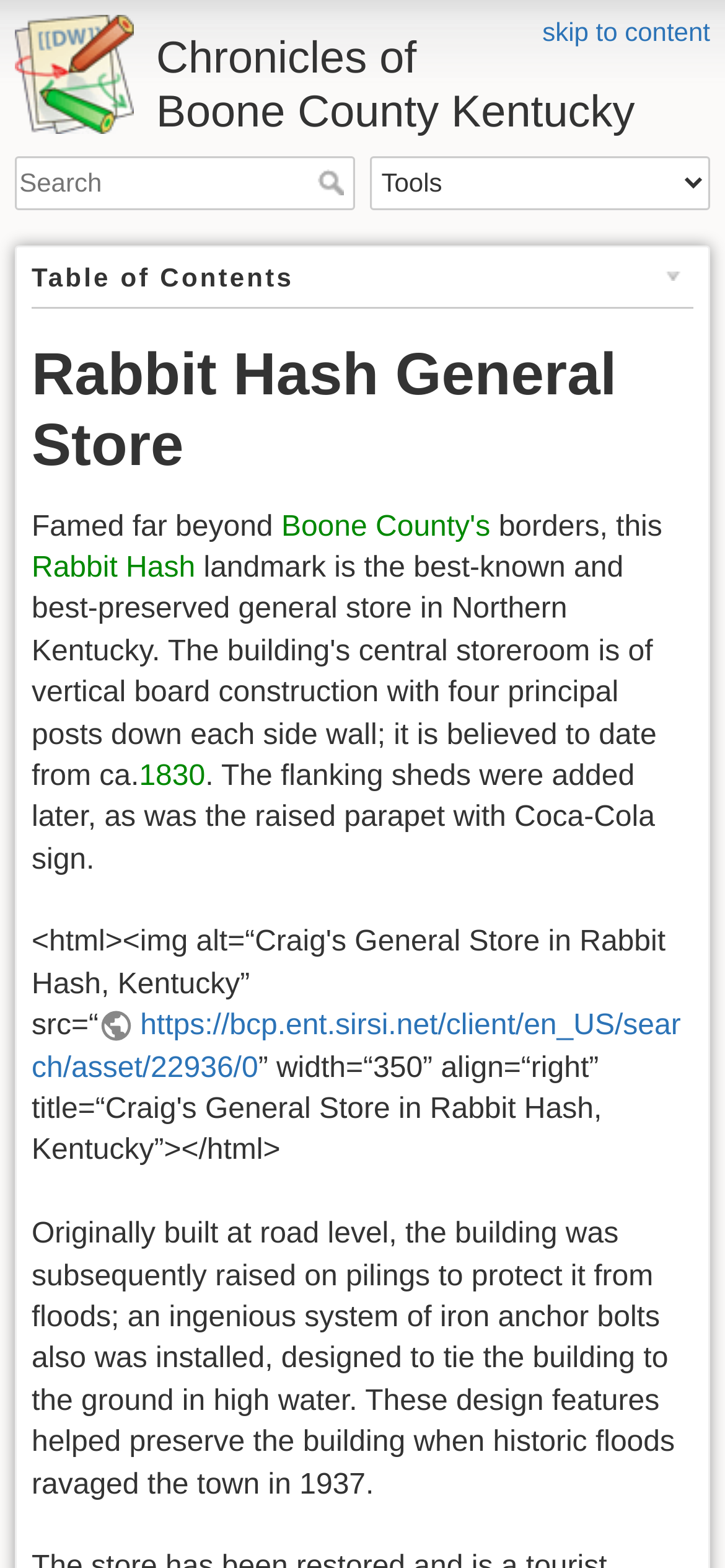Find and indicate the bounding box coordinates of the region you should select to follow the given instruction: "read more about Boone County's".

[0.388, 0.326, 0.676, 0.346]